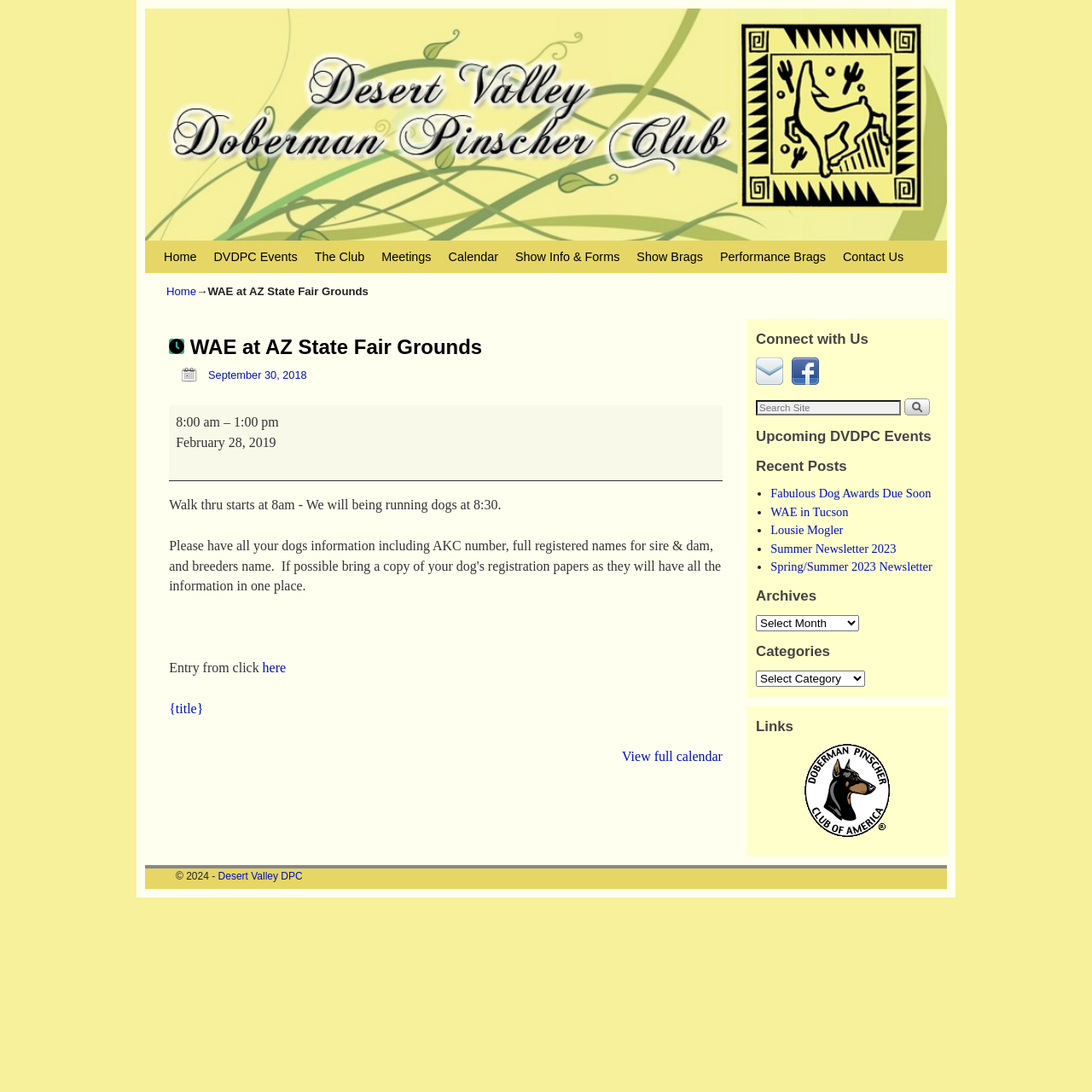Identify the bounding box coordinates for the UI element described by the following text: "Show Info & Forms". Provide the coordinates as four float numbers between 0 and 1, in the format [left, top, right, bottom].

[0.464, 0.22, 0.575, 0.25]